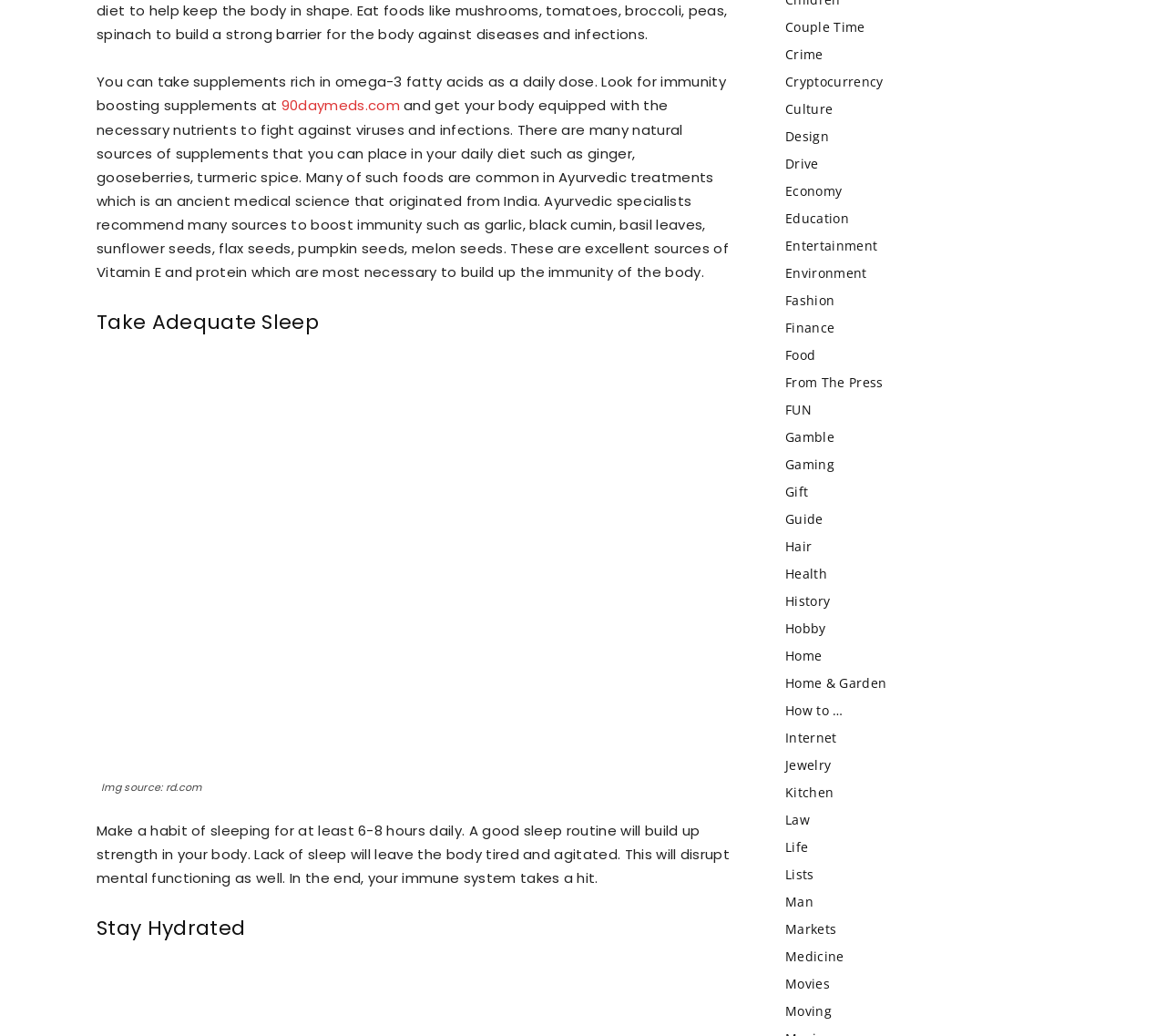Provide your answer to the question using just one word or phrase: What is the category of the link 'Couple Time'?

Entertainment